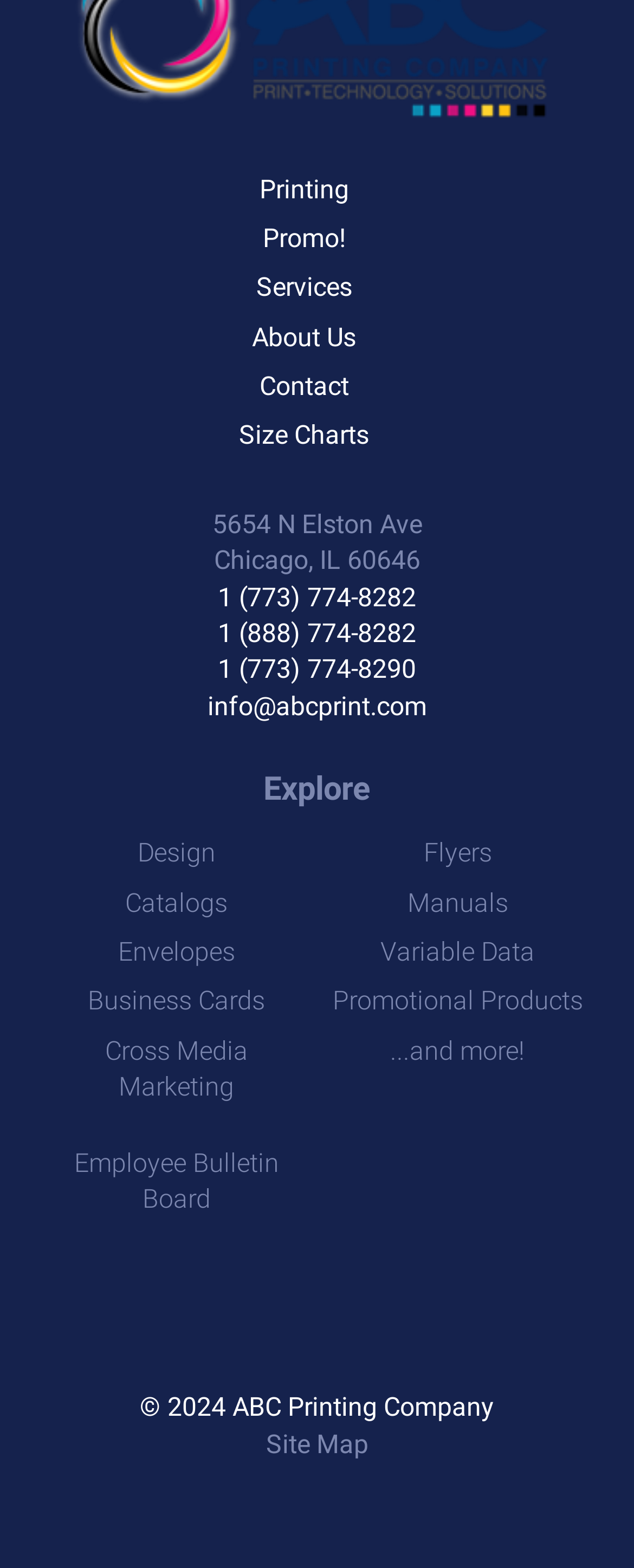Please find the bounding box for the following UI element description. Provide the coordinates in (top-left x, top-left y, bottom-right x, bottom-right y) format, with values between 0 and 1: Design

[0.217, 0.534, 0.34, 0.554]